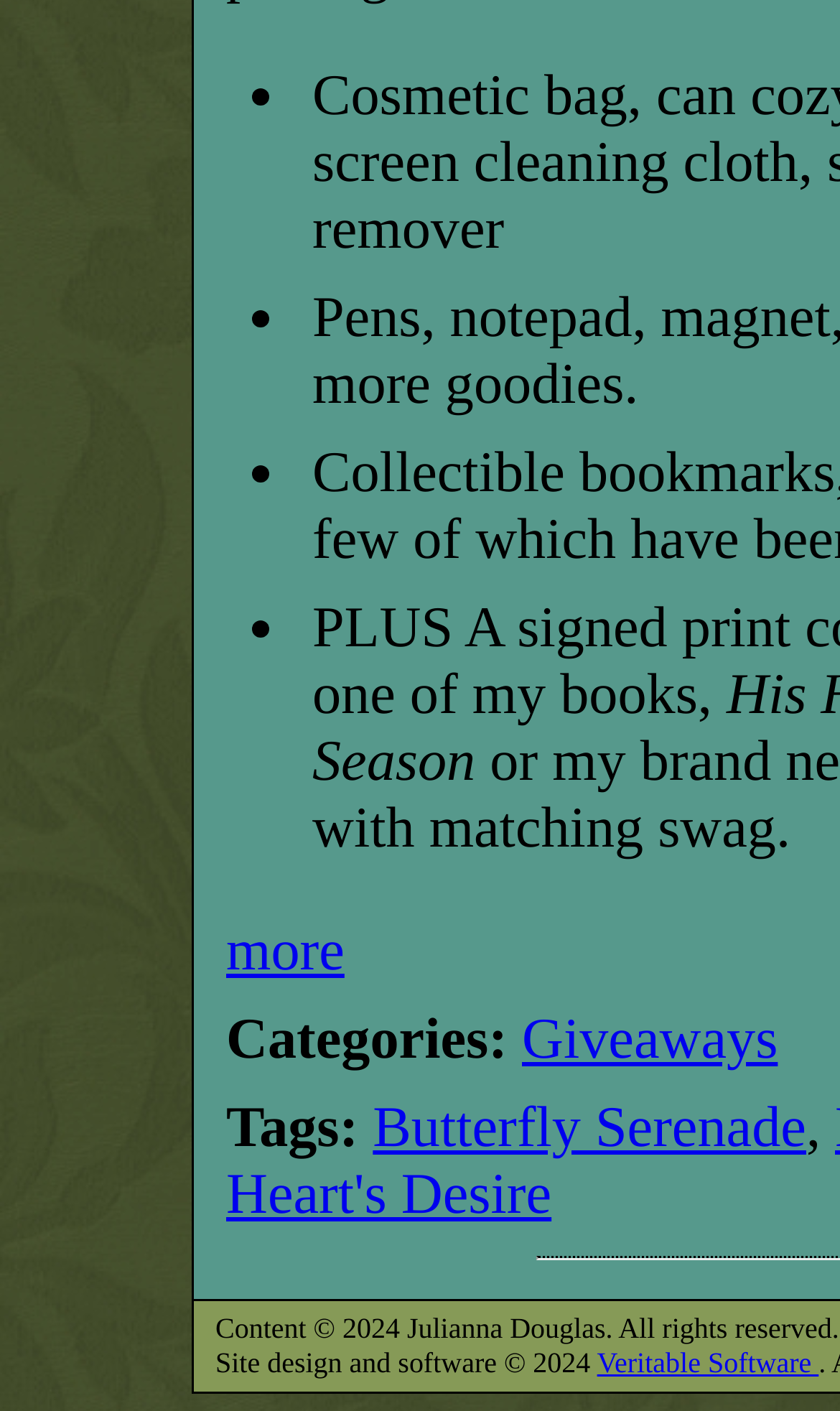What is the second category?
Based on the image, provide your answer in one word or phrase.

Giveaways